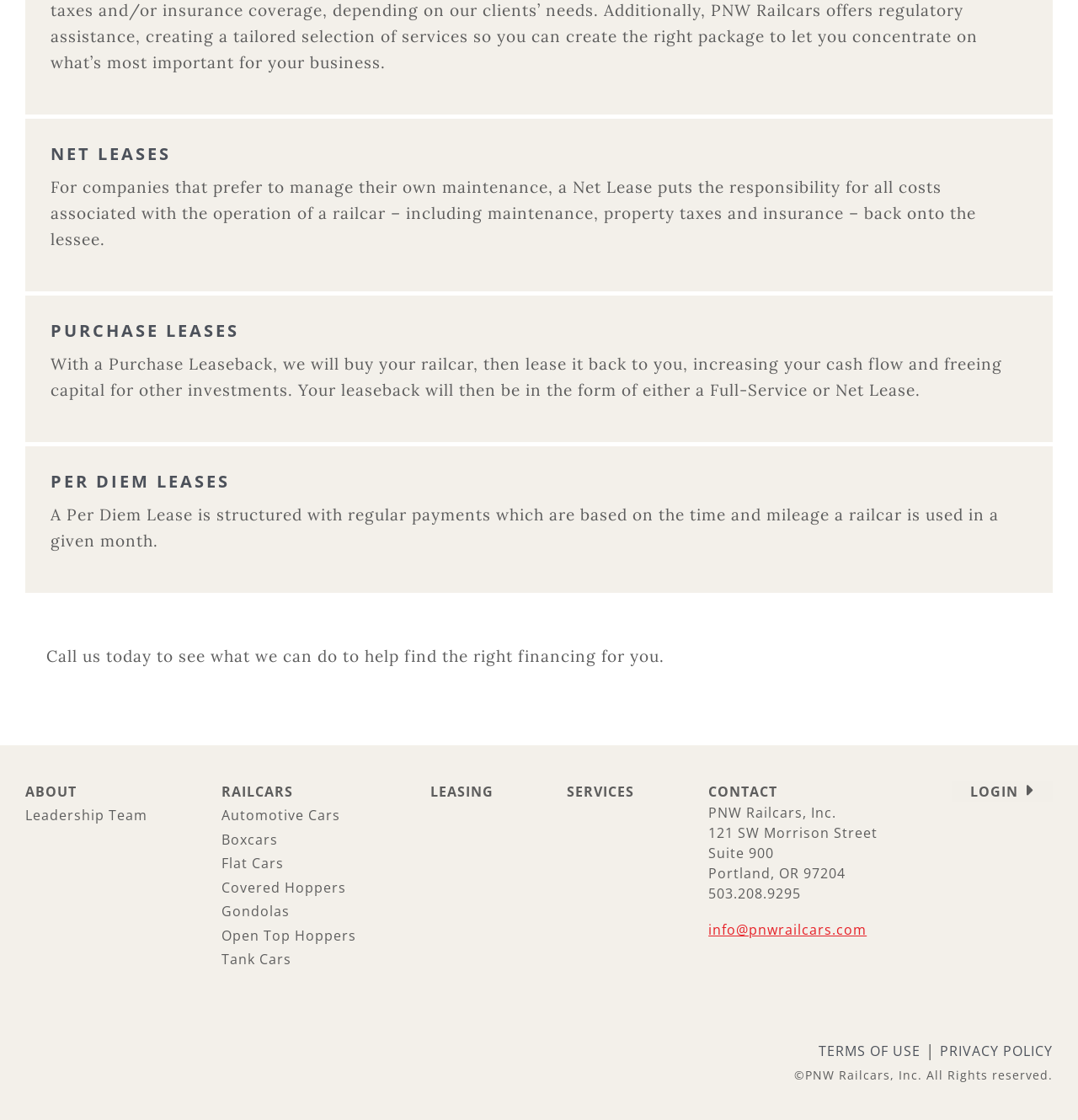Could you highlight the region that needs to be clicked to execute the instruction: "View RAILCARS options"?

[0.205, 0.698, 0.272, 0.715]